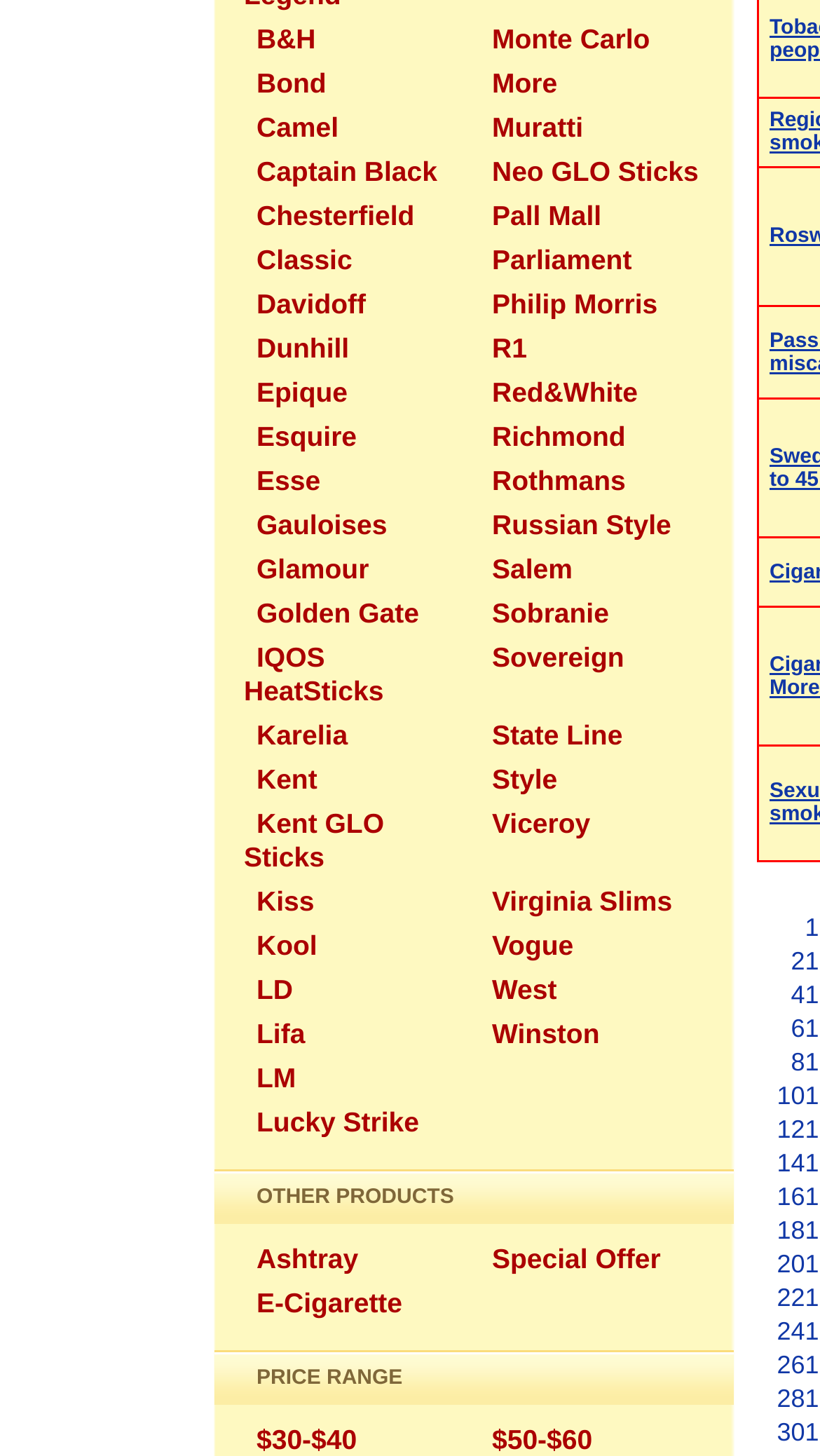Can you find the bounding box coordinates for the UI element given this description: "Vogue"? Provide the coordinates as four float numbers between 0 and 1: [left, top, right, bottom].

[0.585, 0.634, 0.715, 0.664]